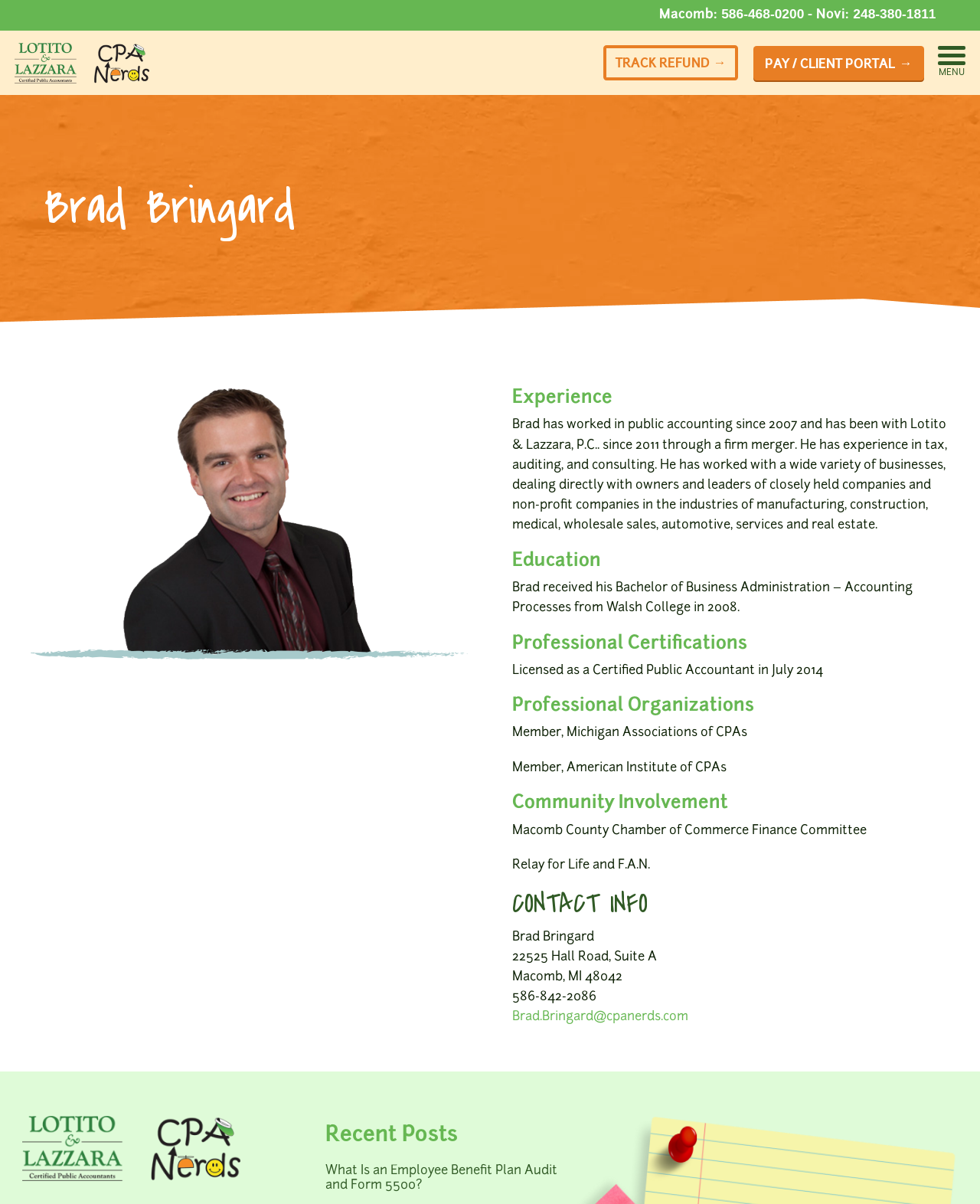Please identify the bounding box coordinates of the region to click in order to complete the given instruction: "Click the 'CPA Nerds' link". The coordinates should be four float numbers between 0 and 1, i.e., [left, top, right, bottom].

[0.015, 0.029, 0.153, 0.075]